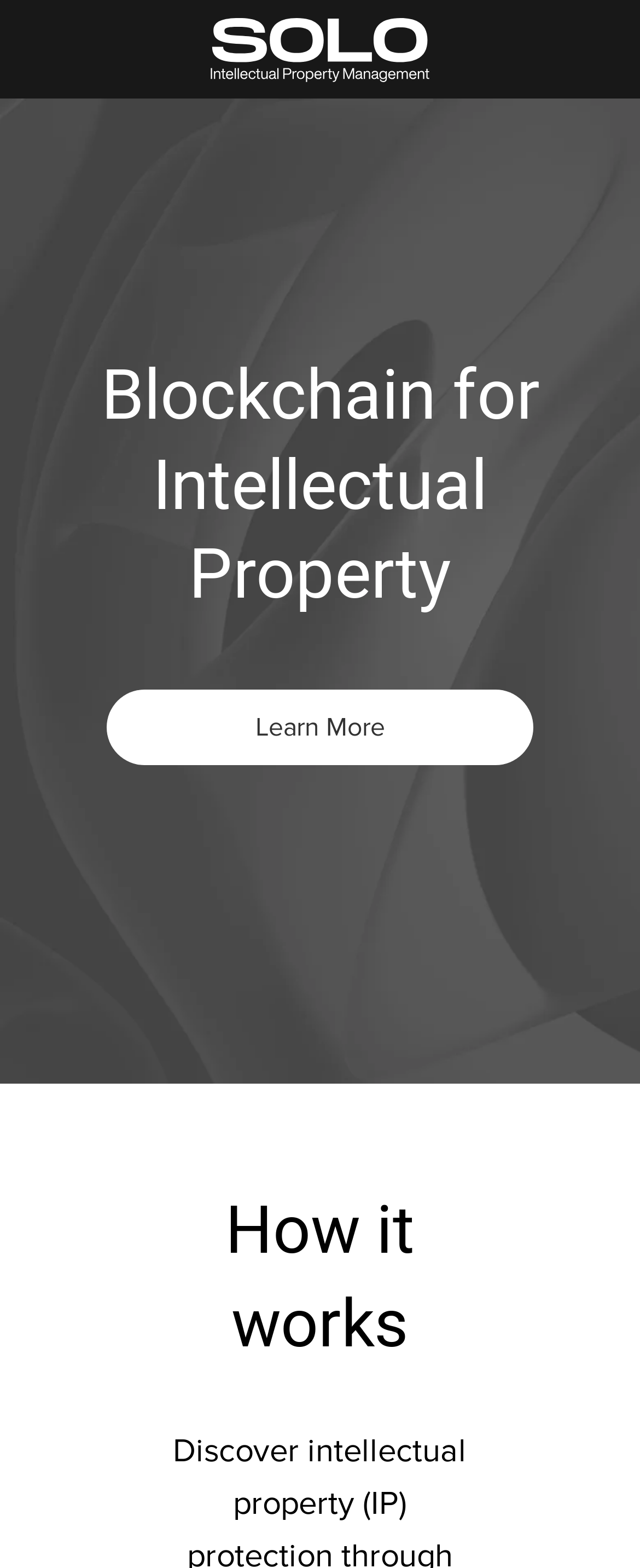Using the webpage screenshot, locate the HTML element that fits the following description and provide its bounding box: "Learn More".

[0.167, 0.44, 0.833, 0.488]